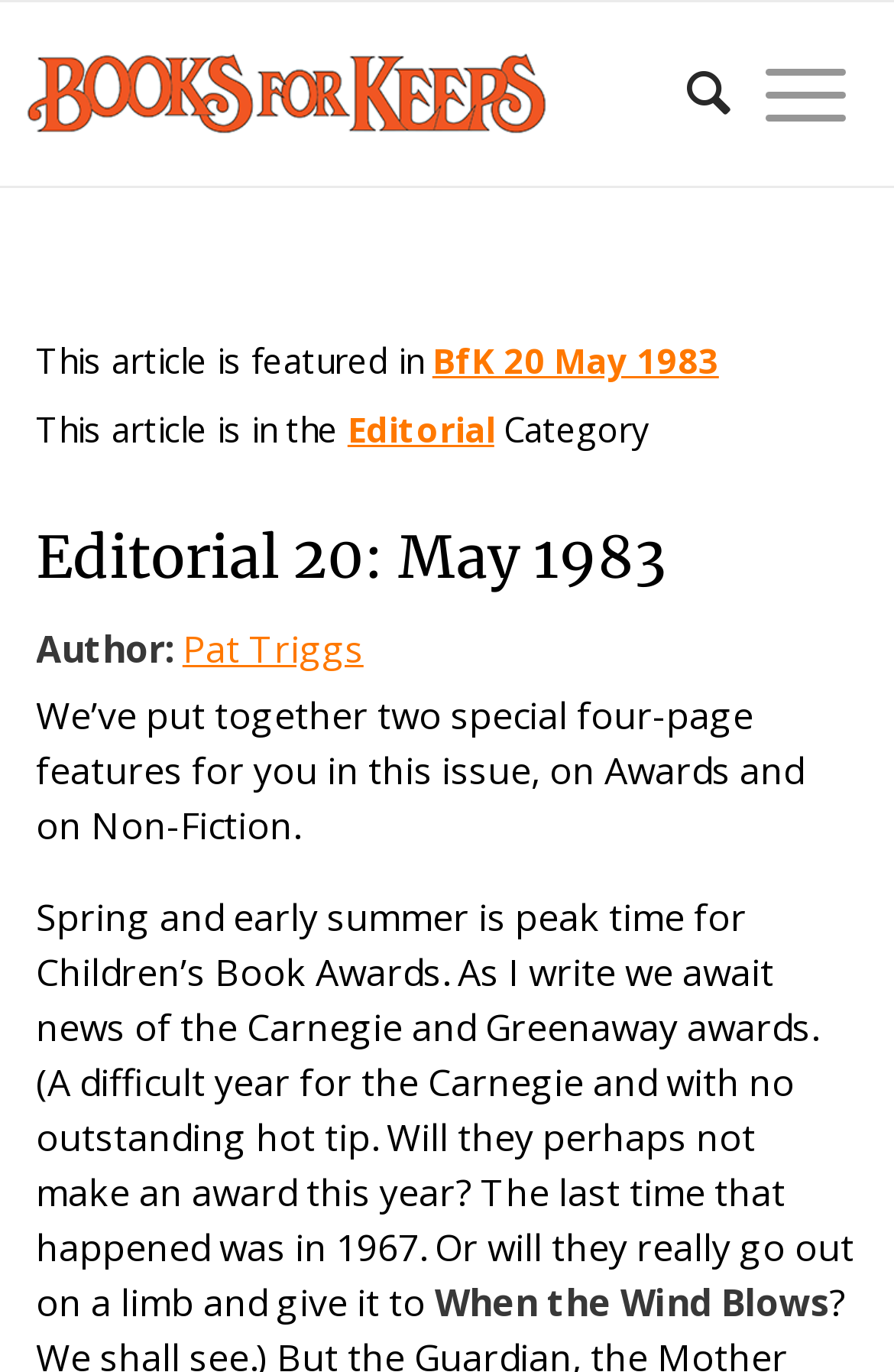Please give a short response to the question using one word or a phrase:
What is the name of the publication?

Books For Keeps